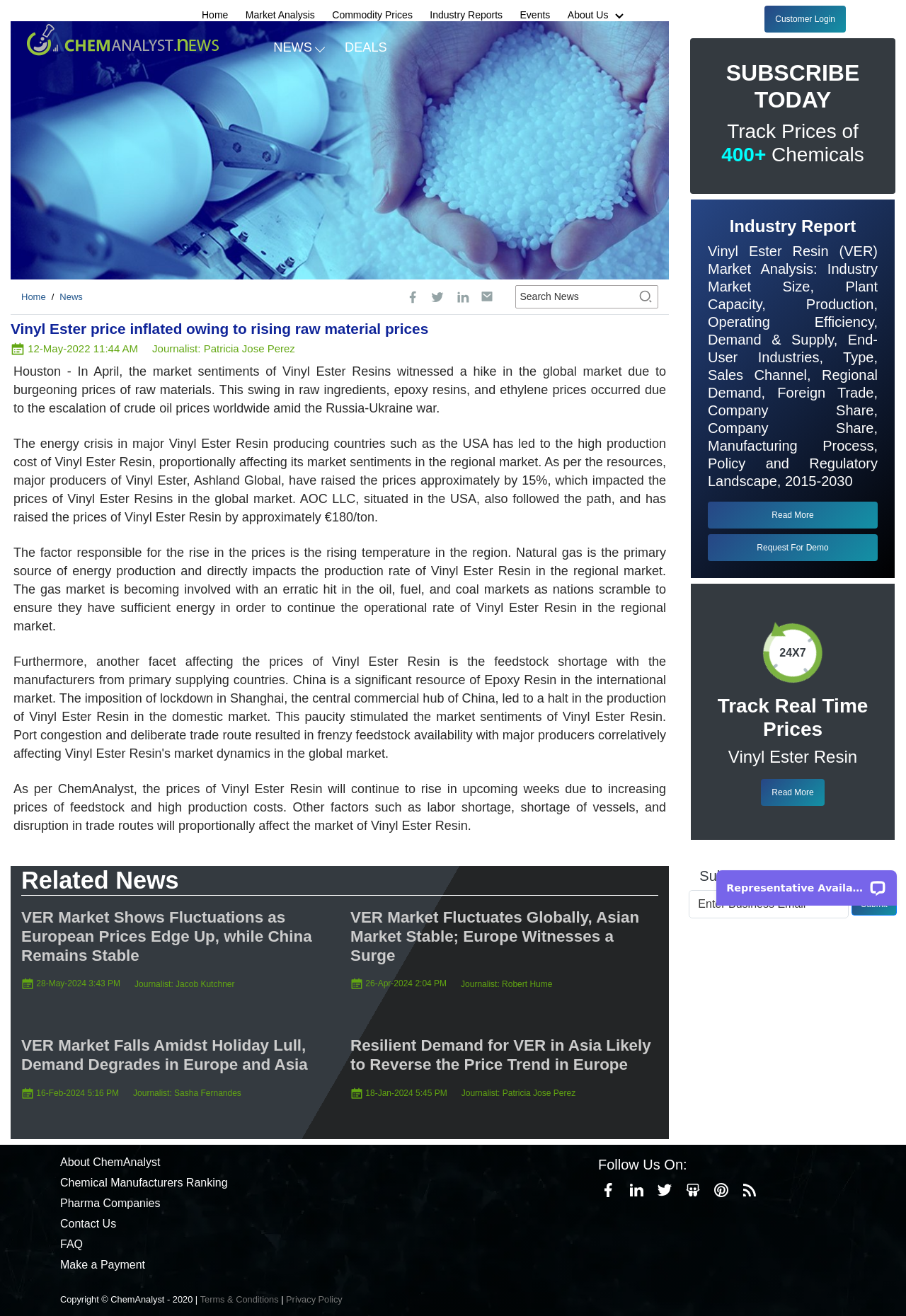Please identify the bounding box coordinates of the element that needs to be clicked to execute the following command: "Subscribe to the newsletter". Provide the bounding box using four float numbers between 0 and 1, formatted as [left, top, right, bottom].

[0.76, 0.676, 0.937, 0.698]